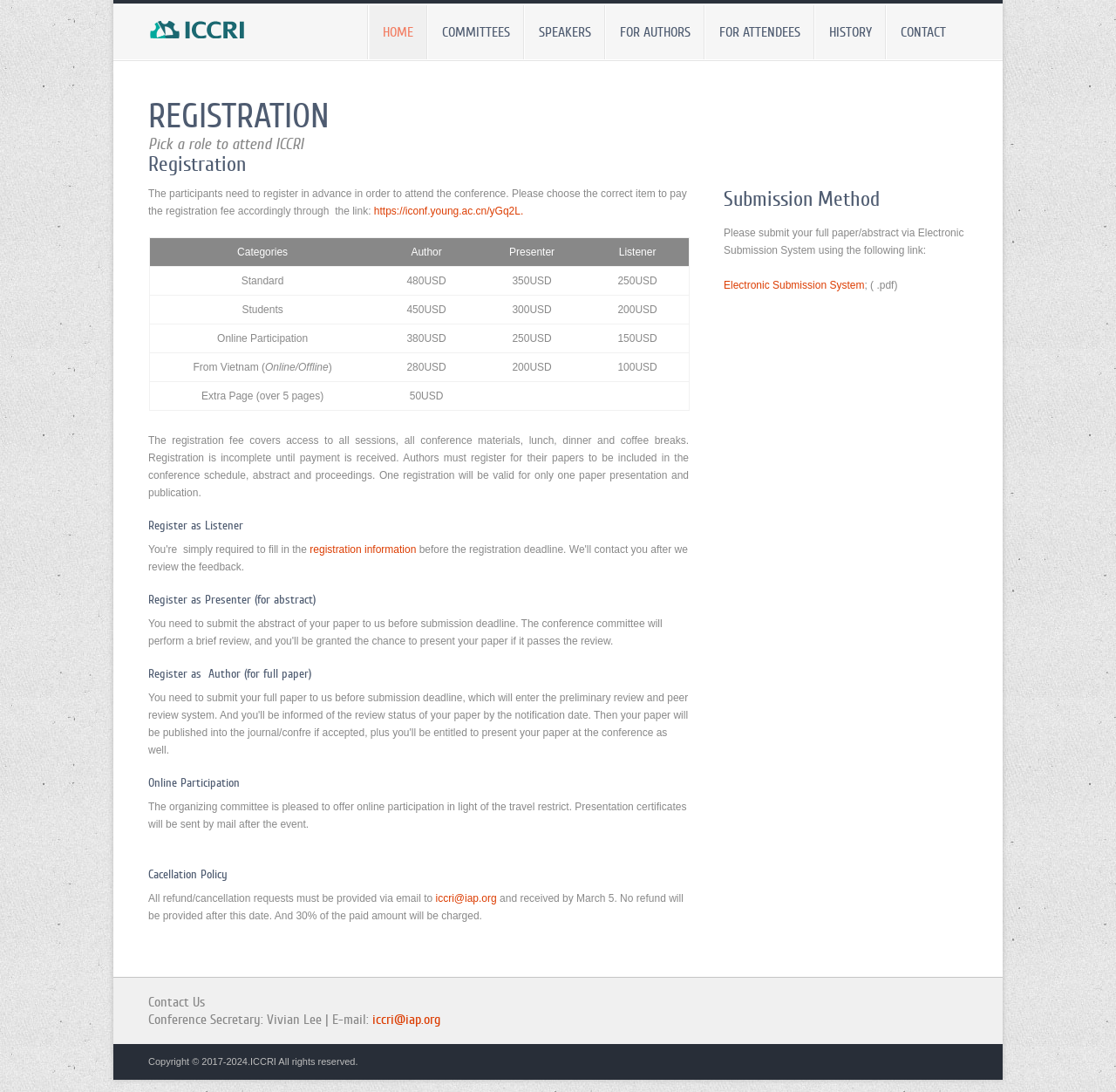Please specify the bounding box coordinates of the clickable region necessary for completing the following instruction: "Click HOME". The coordinates must consist of four float numbers between 0 and 1, i.e., [left, top, right, bottom].

[0.331, 0.005, 0.382, 0.054]